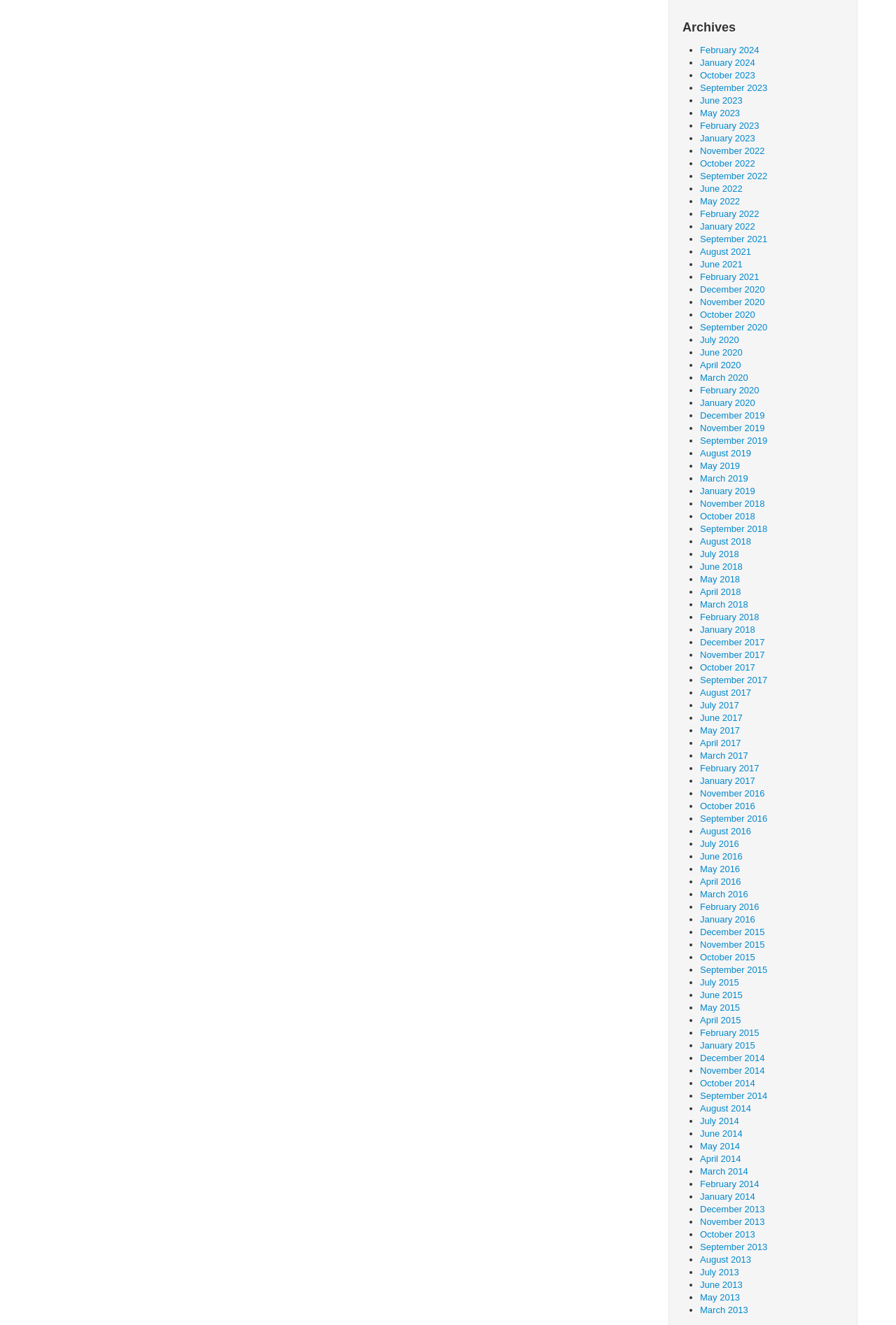Please specify the bounding box coordinates in the format (top-left x, top-left y, bottom-right x, bottom-right y), with values ranging from 0 to 1. Identify the bounding box for the UI component described as follows: July 2017

[0.781, 0.528, 0.825, 0.536]